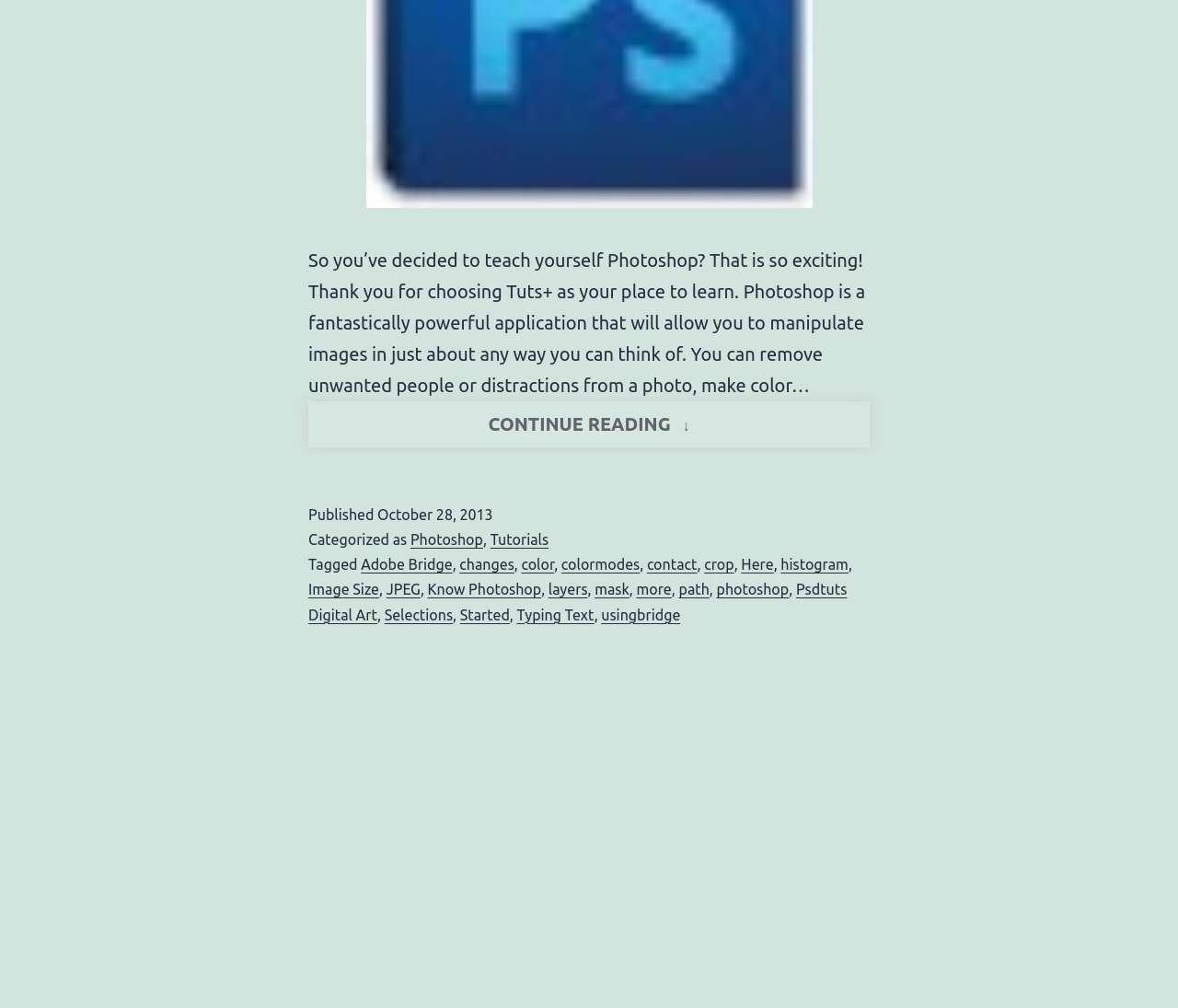Can you give a detailed response to the following question using the information from the image? What is the link to continue reading?

The link to continue reading can be found in the main content section of the webpage, where it is mentioned as 'CONTINUE READING NEW TO PHOTOSHOP? GET STARTED HERE!'.